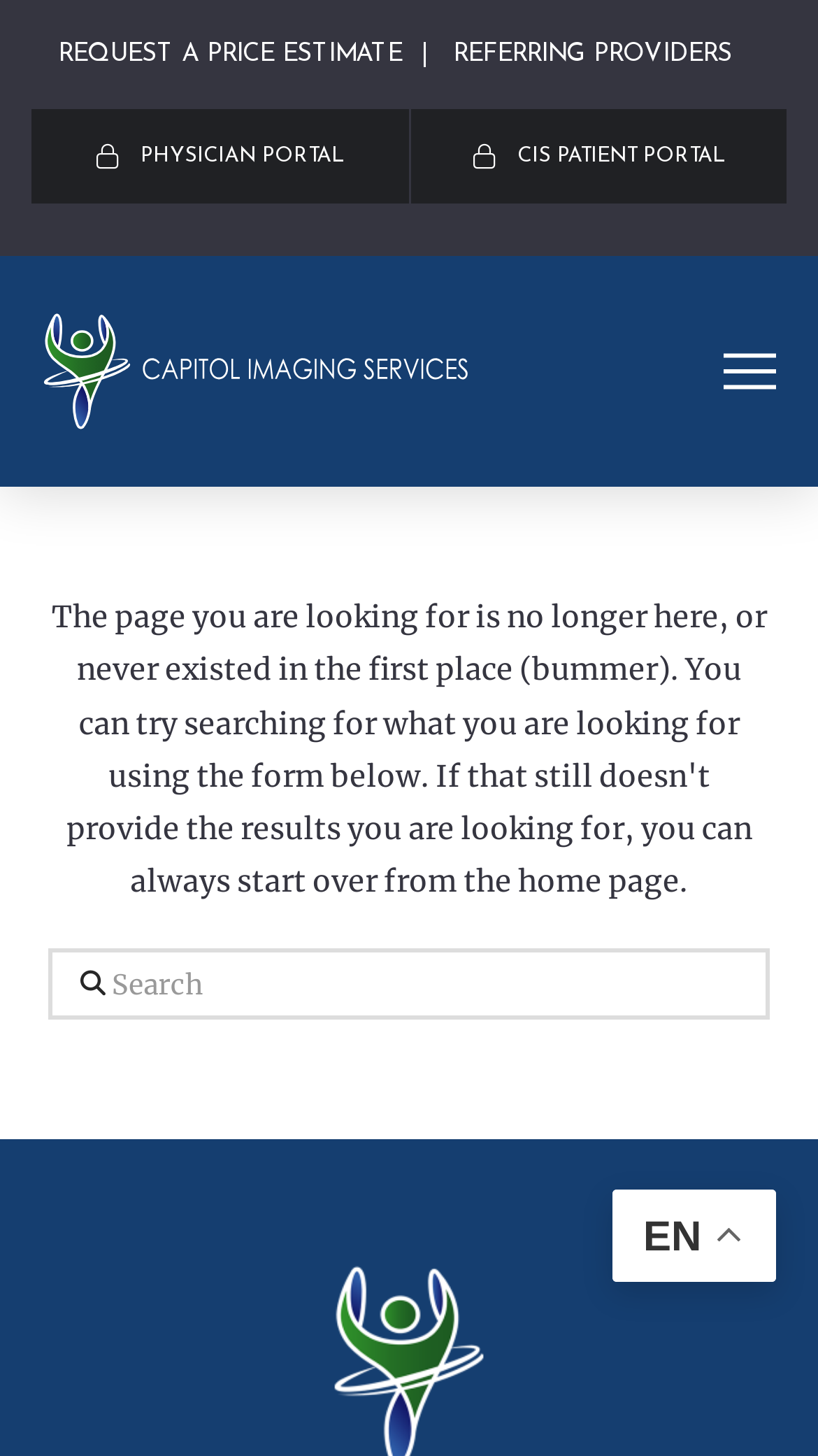Given the following UI element description: "aria-label="Toggle Off Canvas Content"", find the bounding box coordinates in the webpage screenshot.

[0.862, 0.225, 0.97, 0.285]